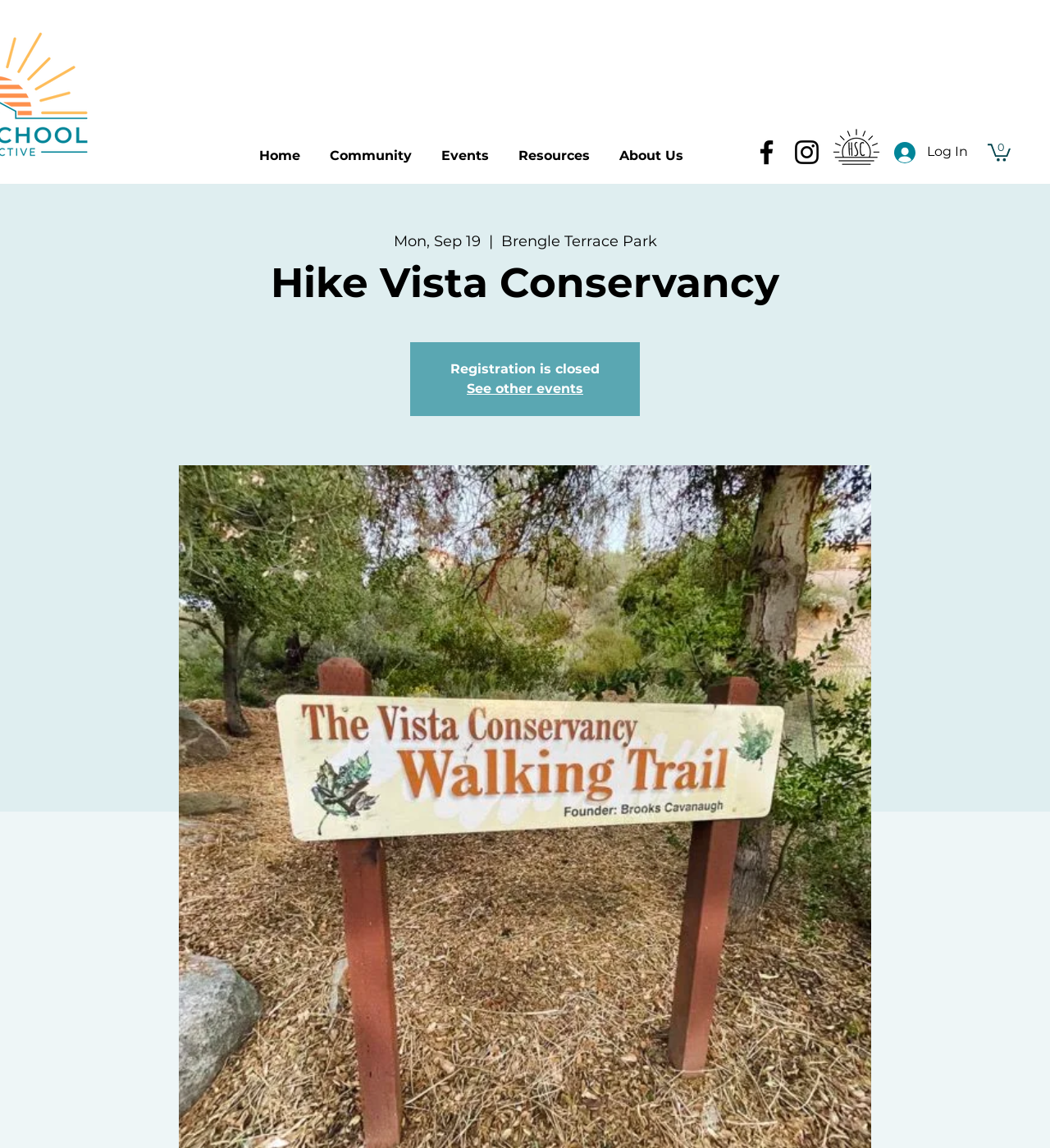Please specify the bounding box coordinates in the format (top-left x, top-left y, bottom-right x, bottom-right y), with values ranging from 0 to 1. Identify the bounding box for the UI component described as follows: See other events

[0.445, 0.332, 0.555, 0.346]